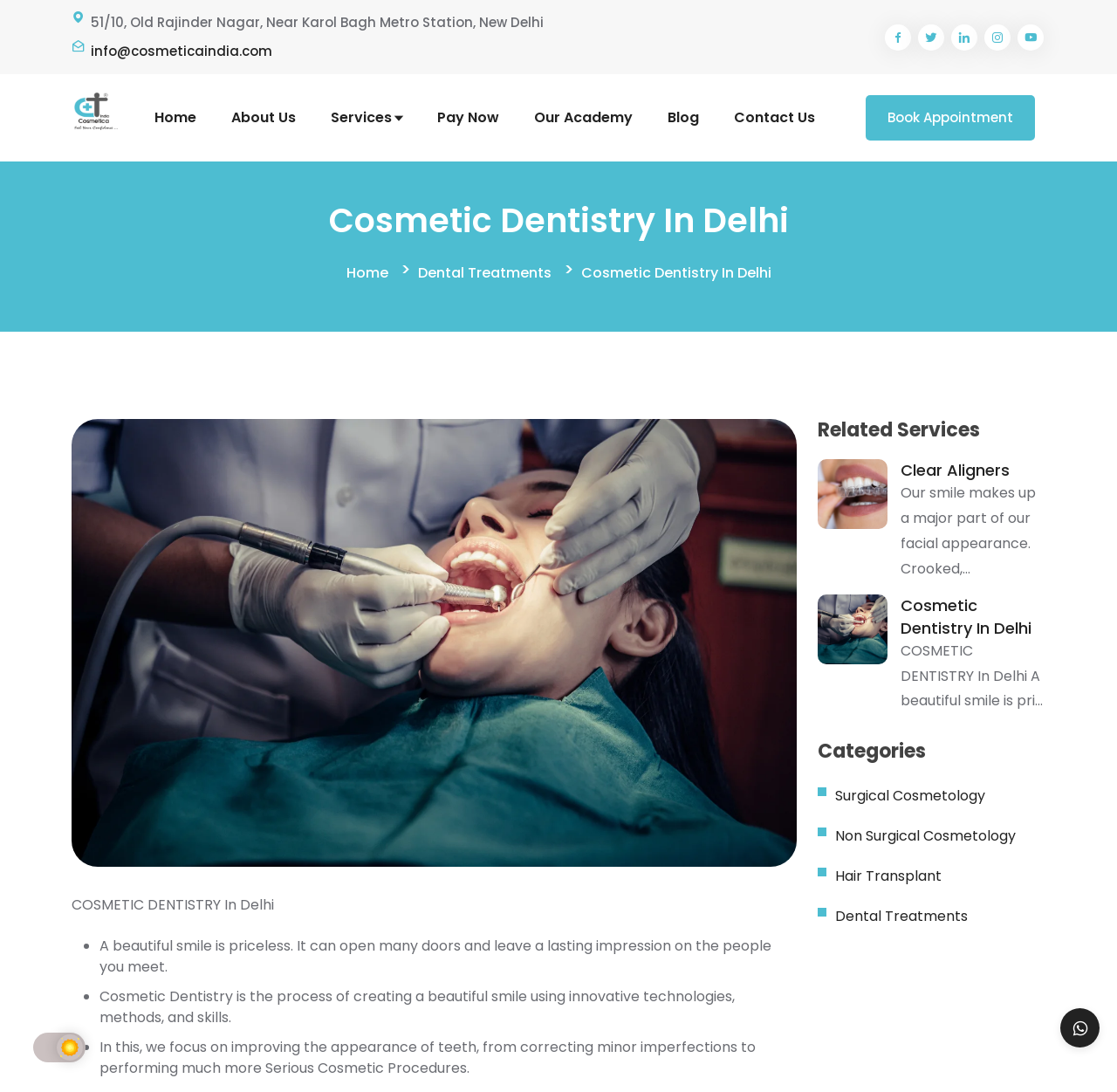What is the purpose of Cosmetic Dentistry according to the webpage?
Look at the image and respond to the question as thoroughly as possible.

I read the static text element with the bounding box coordinates [0.089, 0.903, 0.658, 0.941] which describes the purpose of Cosmetic Dentistry as creating a beautiful smile using innovative technologies, methods, and skills.